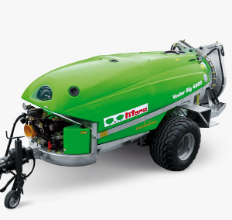What is the maximum vertical spraying distance of the Tifone Vector Big 4000L?
Based on the image content, provide your answer in one word or a short phrase.

25 meters